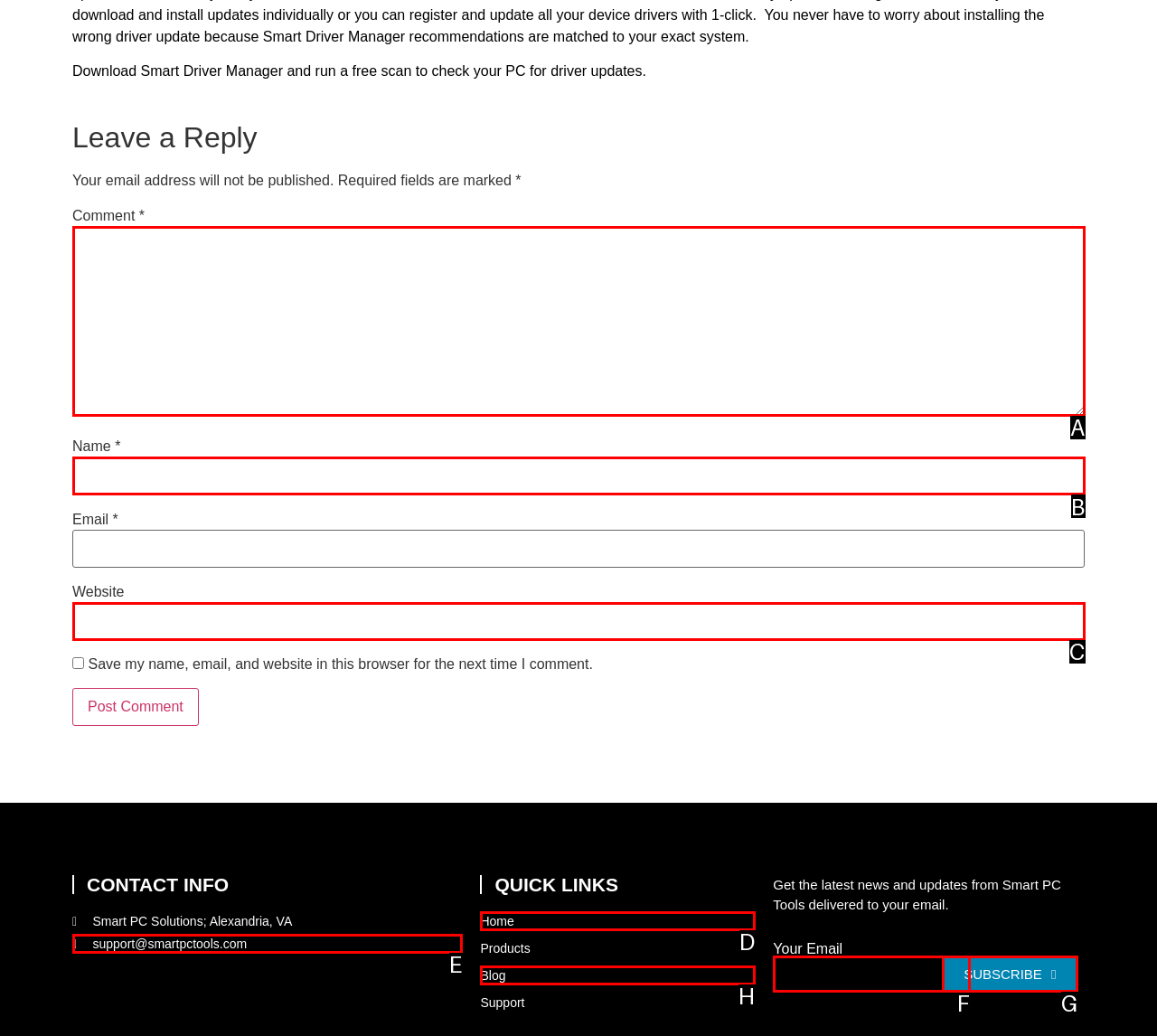Identify which HTML element aligns with the description: parent_node: Comment * name="comment"
Answer using the letter of the correct choice from the options available.

A